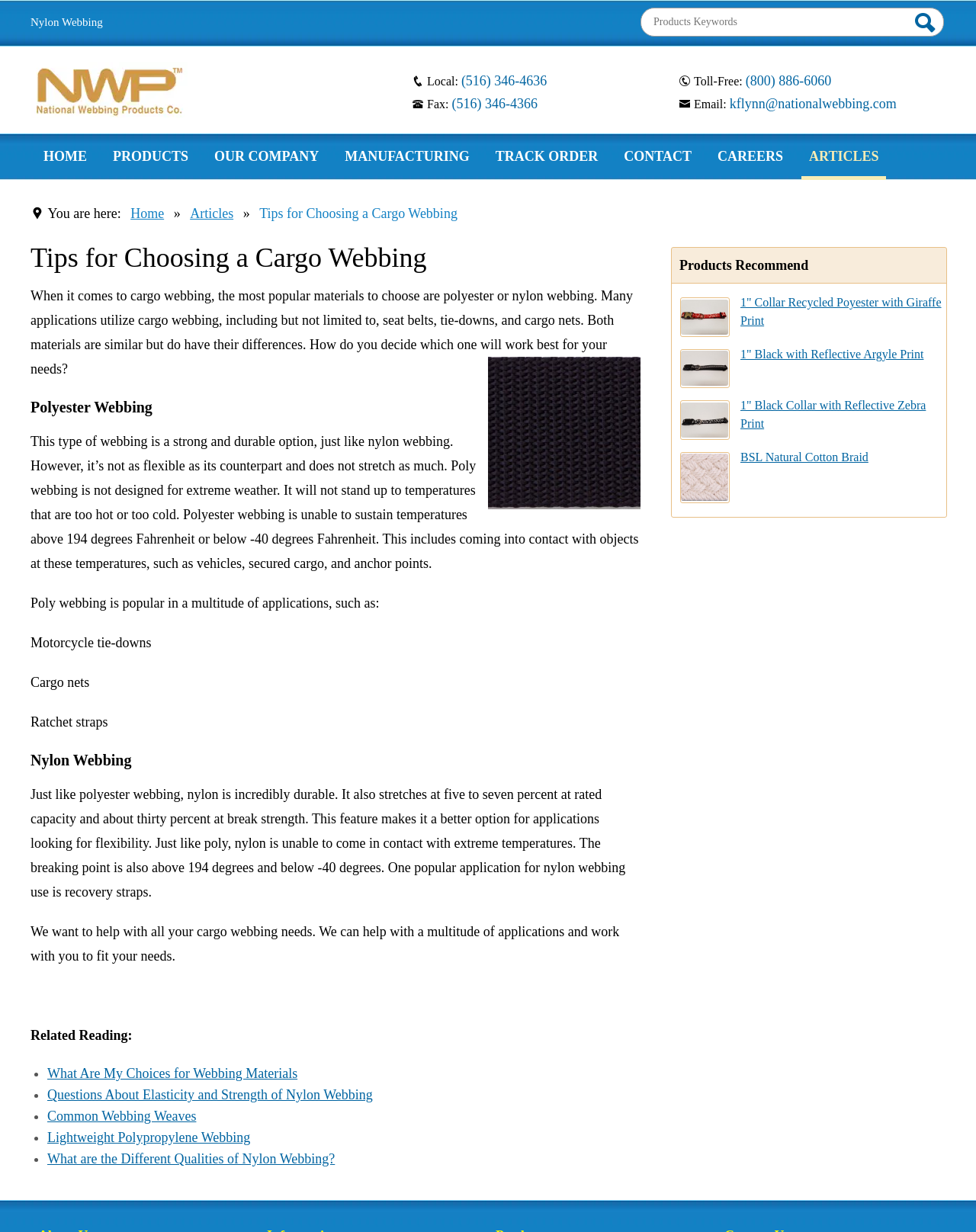Provide a thorough description of the webpage's content and layout.

The webpage is about "Tips for Choosing a Cargo Nylon Webbing" and provides information on the differences between polyester and nylon webbing. At the top of the page, there is a heading "Nylon Webbing" followed by a link to the same topic. Below this, there is a textbox labeled "Products Keywords" and a link with an icon. 

On the left side of the page, there is a navigation menu with links to "HOME", "PRODUCTS", "OUR COMPANY", "MANUFACTURING", "TRACK ORDER", "CONTACT", "CAREERS", and "ARTICLES". Below this menu, there is a breadcrumb trail showing the current page's location.

The main content of the page starts with a heading "Tips for Choosing a Cargo Webbing" followed by a paragraph of text explaining the importance of choosing the right material for cargo webbing. There is an image of "poly webbing" below this paragraph.

The page then compares polyester and nylon webbing, with headings for each material. The text explains the strengths and weaknesses of each material, including their durability, flexibility, and temperature resistance. There are also lists of popular applications for each material.

At the bottom of the page, there is a section titled "Related Reading" with links to other articles on webbing materials. Below this, there is a section titled "Products Recommend" with a list of products, each with an image and a link to the product description.

Overall, the page provides detailed information on the differences between polyester and nylon webbing, as well as recommendations for products and related reading.